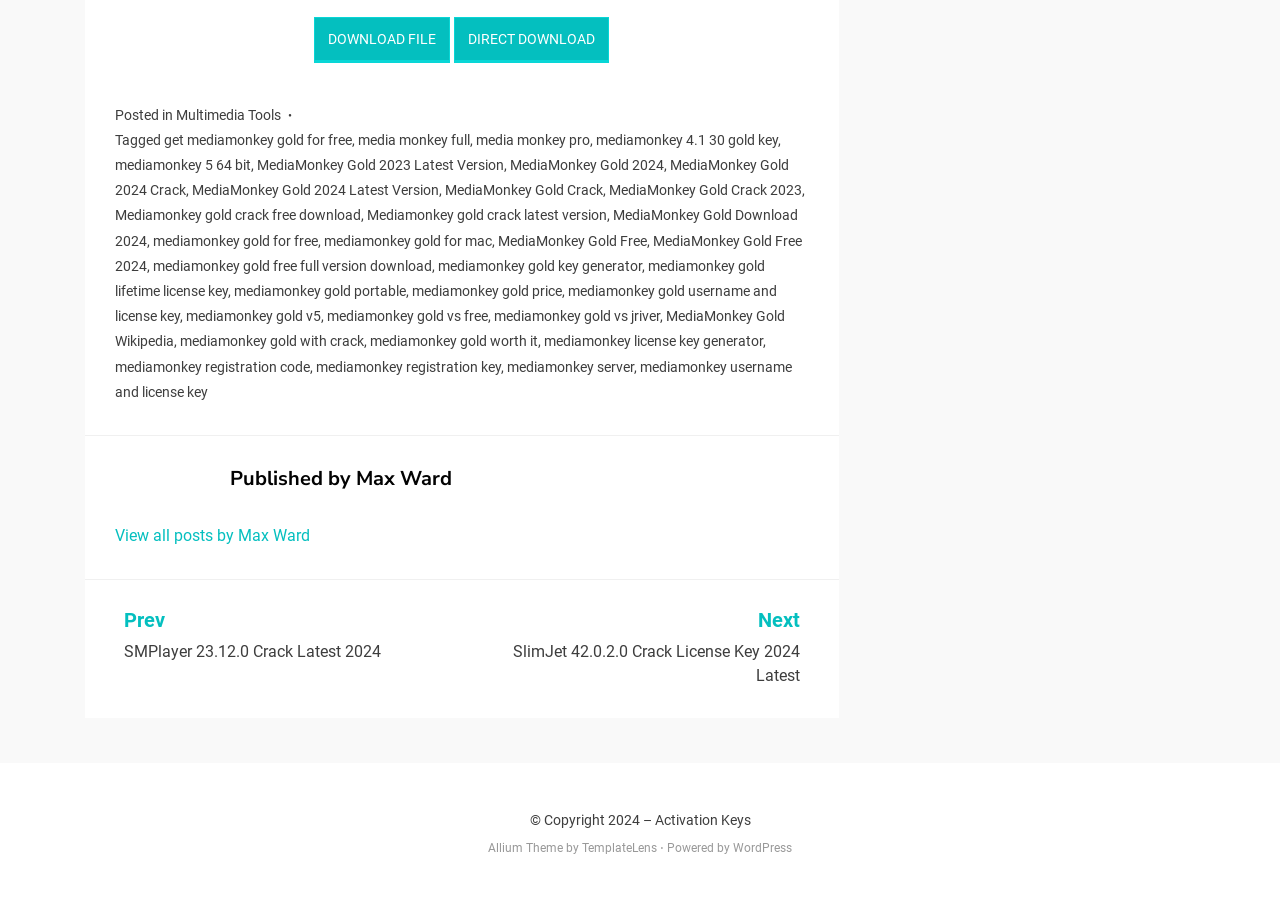Please provide a brief answer to the following inquiry using a single word or phrase:
What is the name of the software being discussed in the post?

MediaMonkey Gold